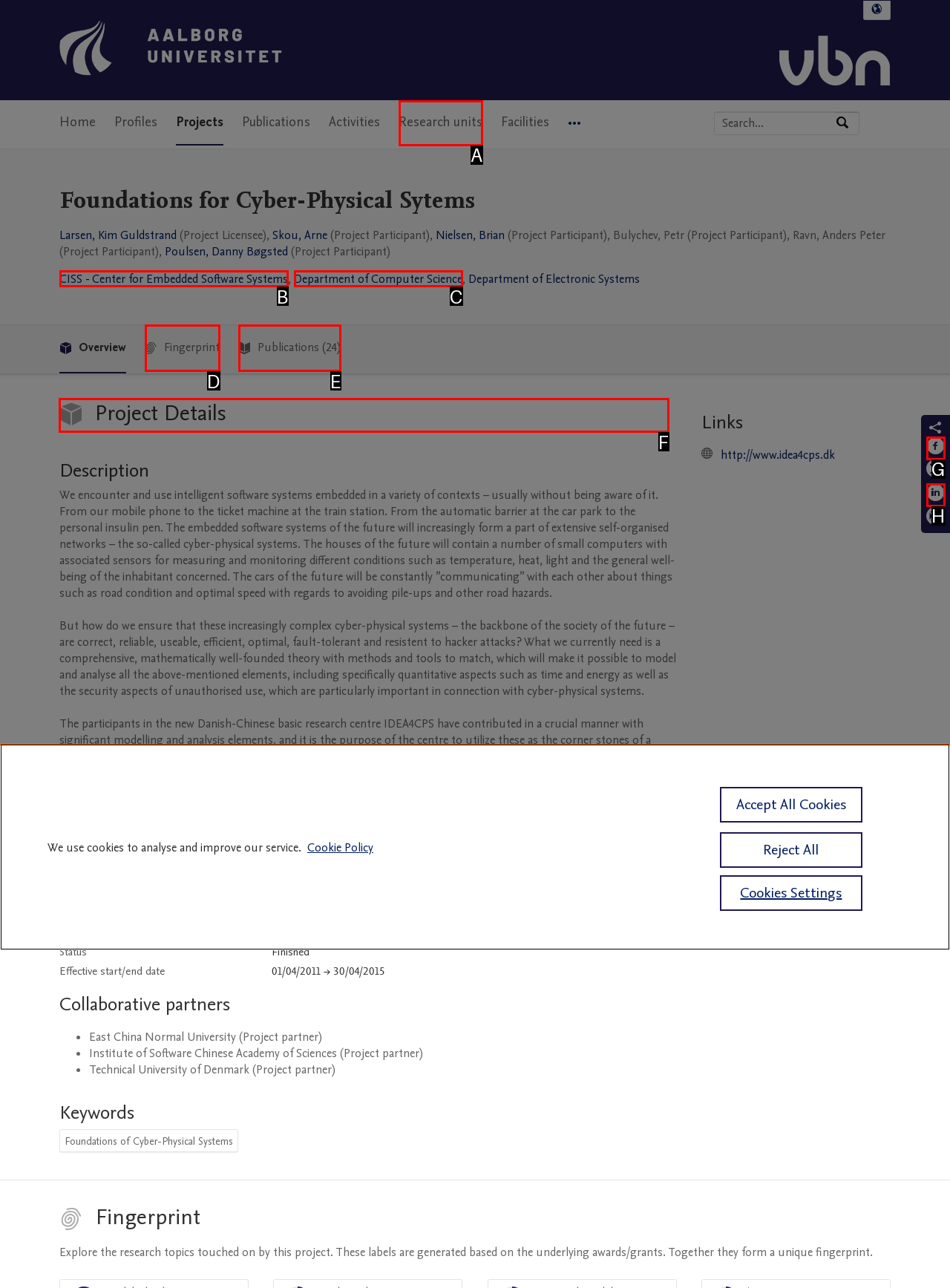Determine the appropriate lettered choice for the task: View project details. Reply with the correct letter.

F